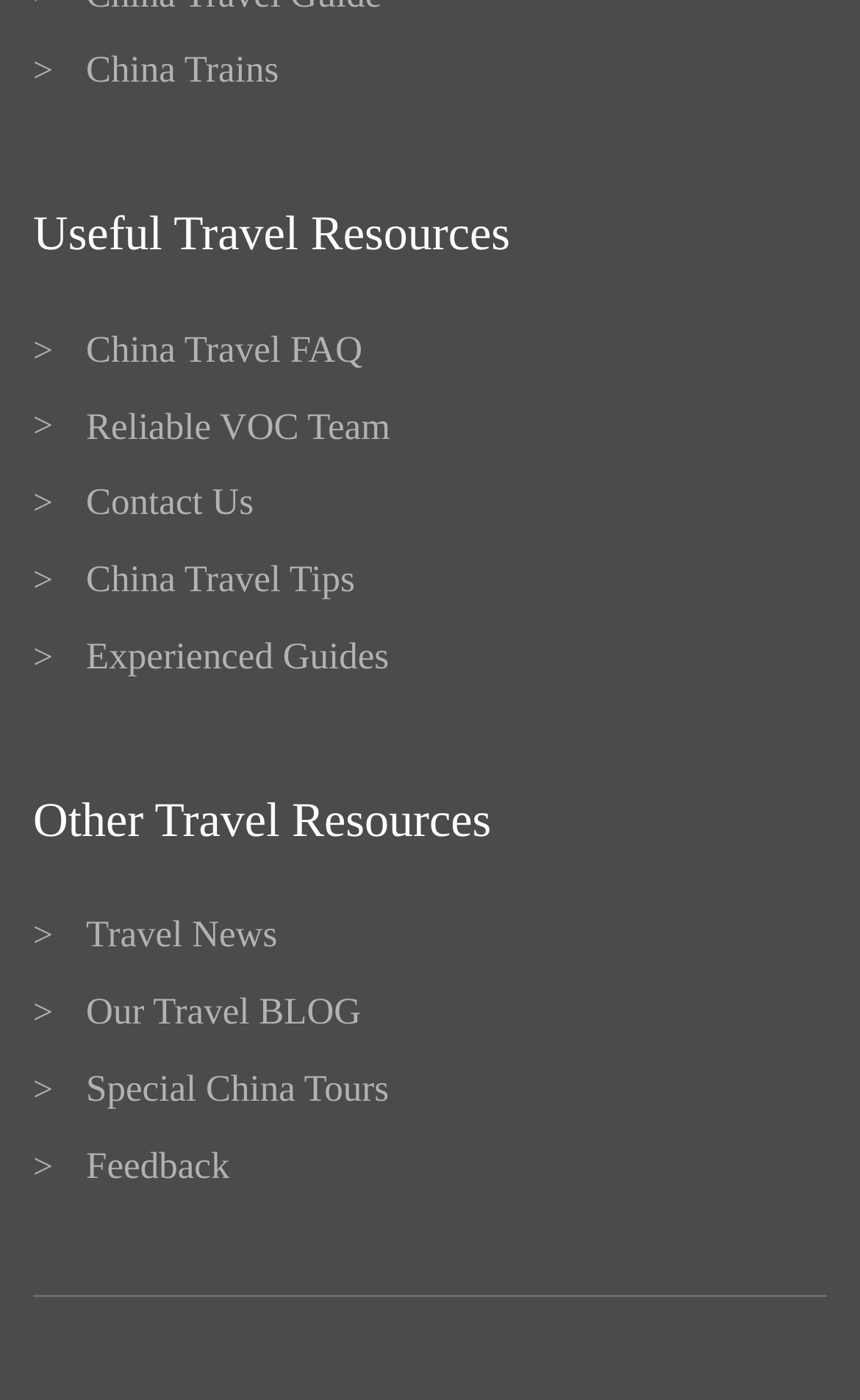What is the first travel resource listed?
Using the image as a reference, answer the question with a short word or phrase.

China Trains